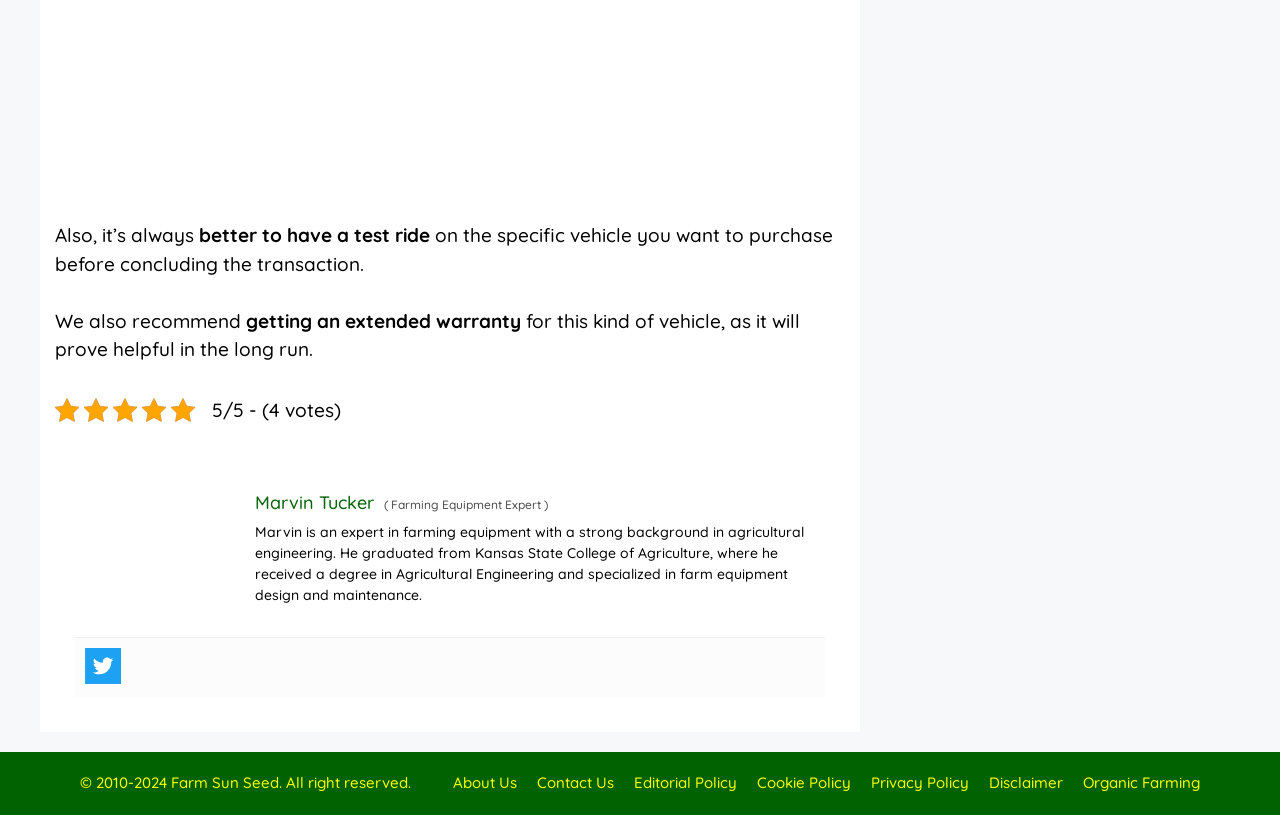What is the purpose of test riding a vehicle?
Based on the image, please offer an in-depth response to the question.

According to the webpage, it is always better to have a test ride on the specific vehicle you want to purchase before concluding the transaction, which suggests that test riding is an important step in the buying process.